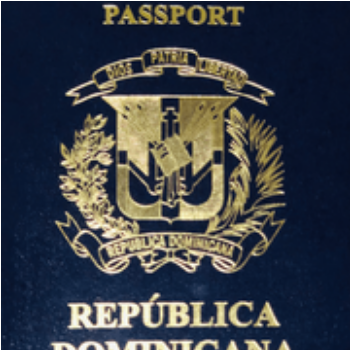What is written below the crest?
Using the information from the image, give a concise answer in one word or a short phrase.

REPÚBLICA DOMINICANA